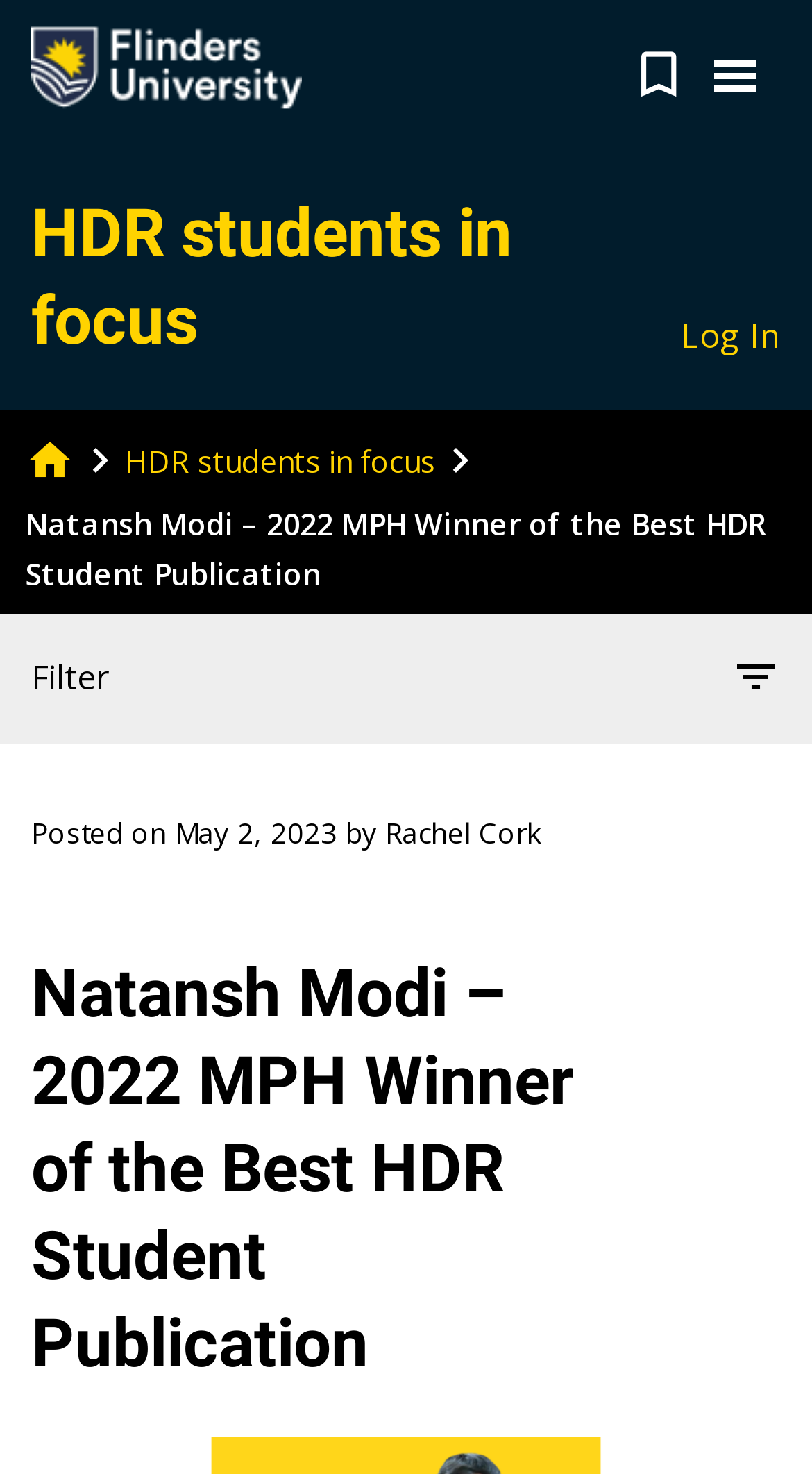What is the university logo displayed on the webpage?
Can you provide an in-depth and detailed response to the question?

The answer can be found in the image element with the description 'Flinders University Logo' which is located at the top left corner of the webpage.